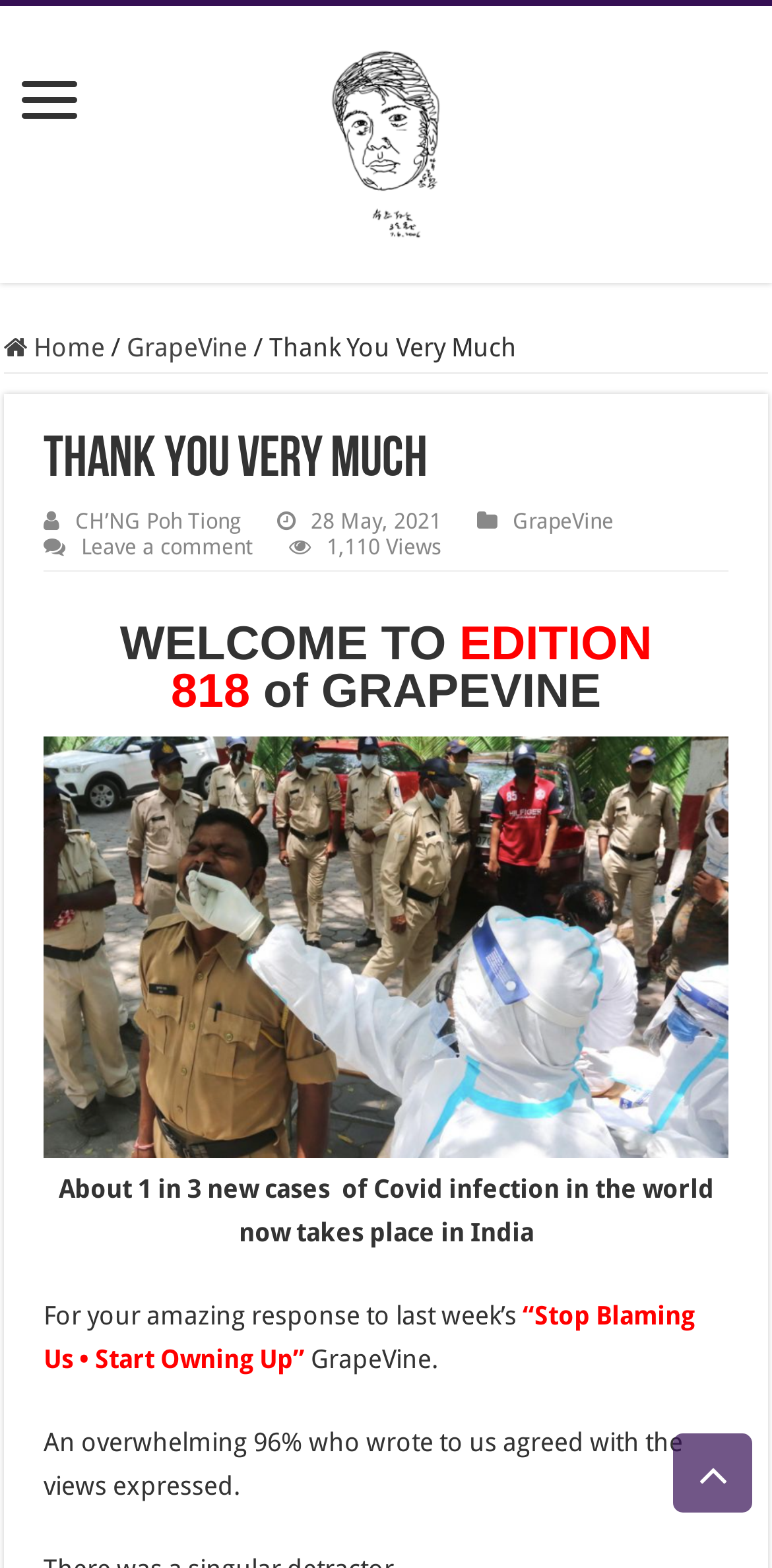From the webpage screenshot, identify the region described by CH’NG Poh Tiong. Provide the bounding box coordinates as (top-left x, top-left y, bottom-right x, bottom-right y), with each value being a floating point number between 0 and 1.

[0.097, 0.324, 0.313, 0.341]